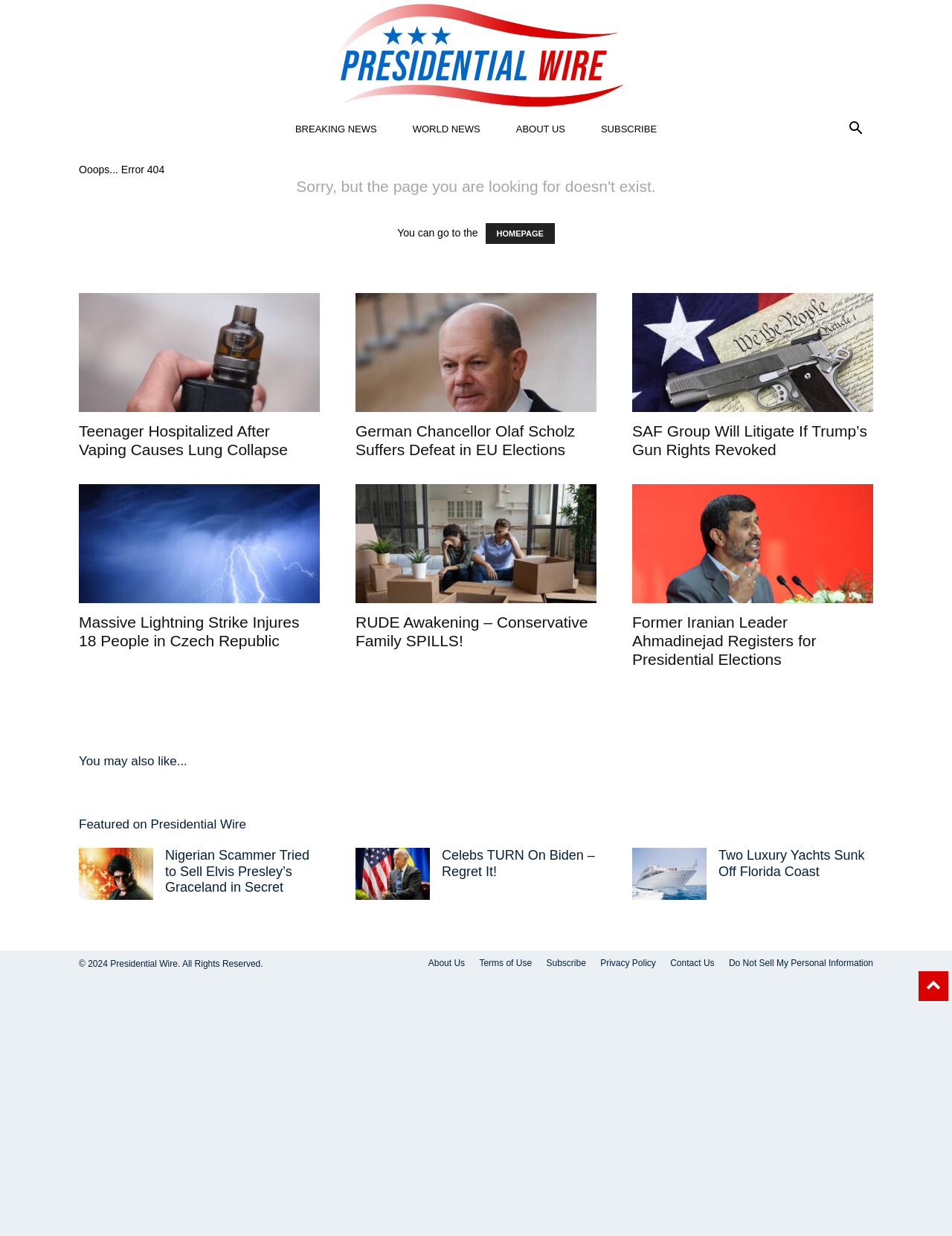Respond with a single word or phrase:
What is the name of the website?

Presidential Wire